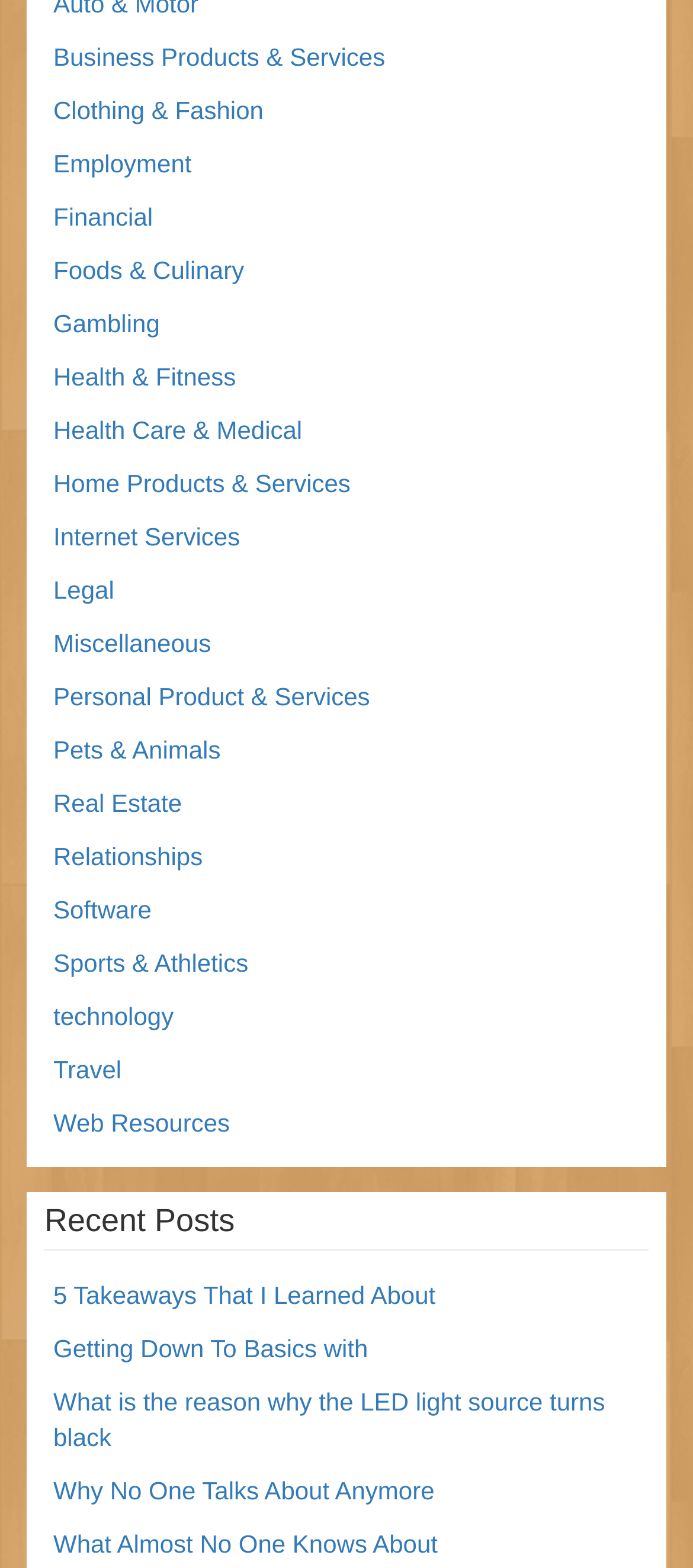What is the longest title of a recent post?
Look at the image and provide a detailed response to the question.

I compared the lengths of the titles of the recent posts and found that the longest title is 'What is the reason why the LED light source turns black', which has 13 words.